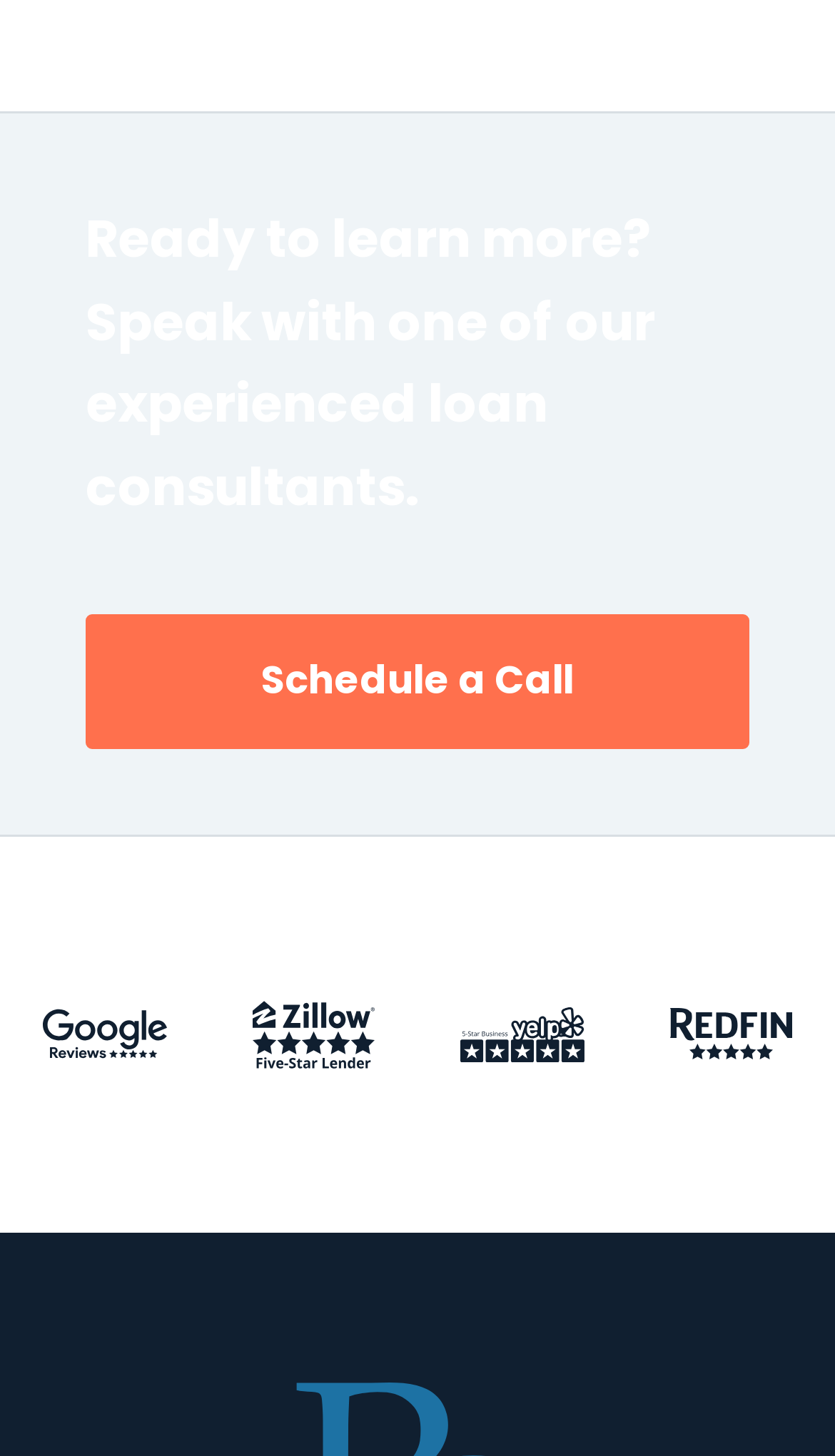Calculate the bounding box coordinates for the UI element based on the following description: "alt="Google Reviews Icon"". Ensure the coordinates are four float numbers between 0 and 1, i.e., [left, top, right, bottom].

[0.051, 0.651, 0.199, 0.769]